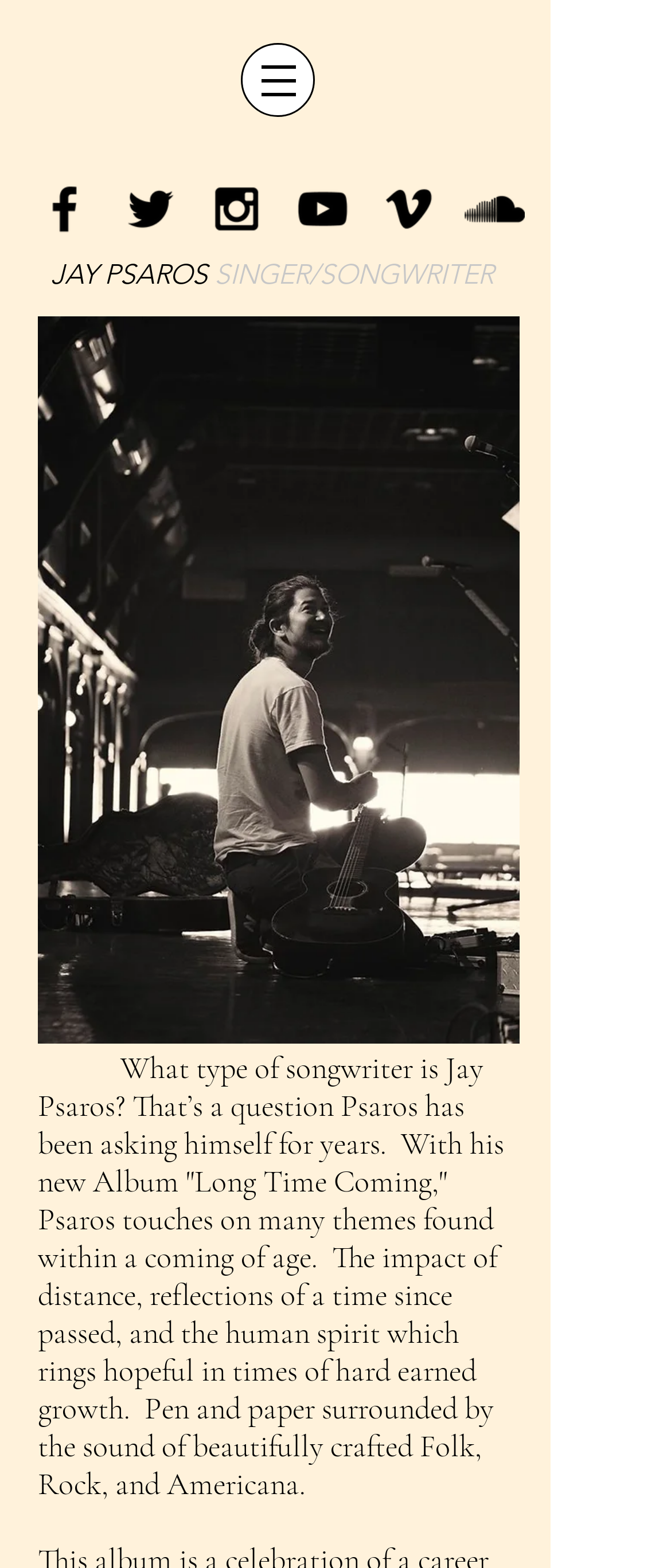Find the bounding box coordinates for the UI element that matches this description: "aria-label="Black Twitter Icon"".

[0.179, 0.114, 0.269, 0.152]